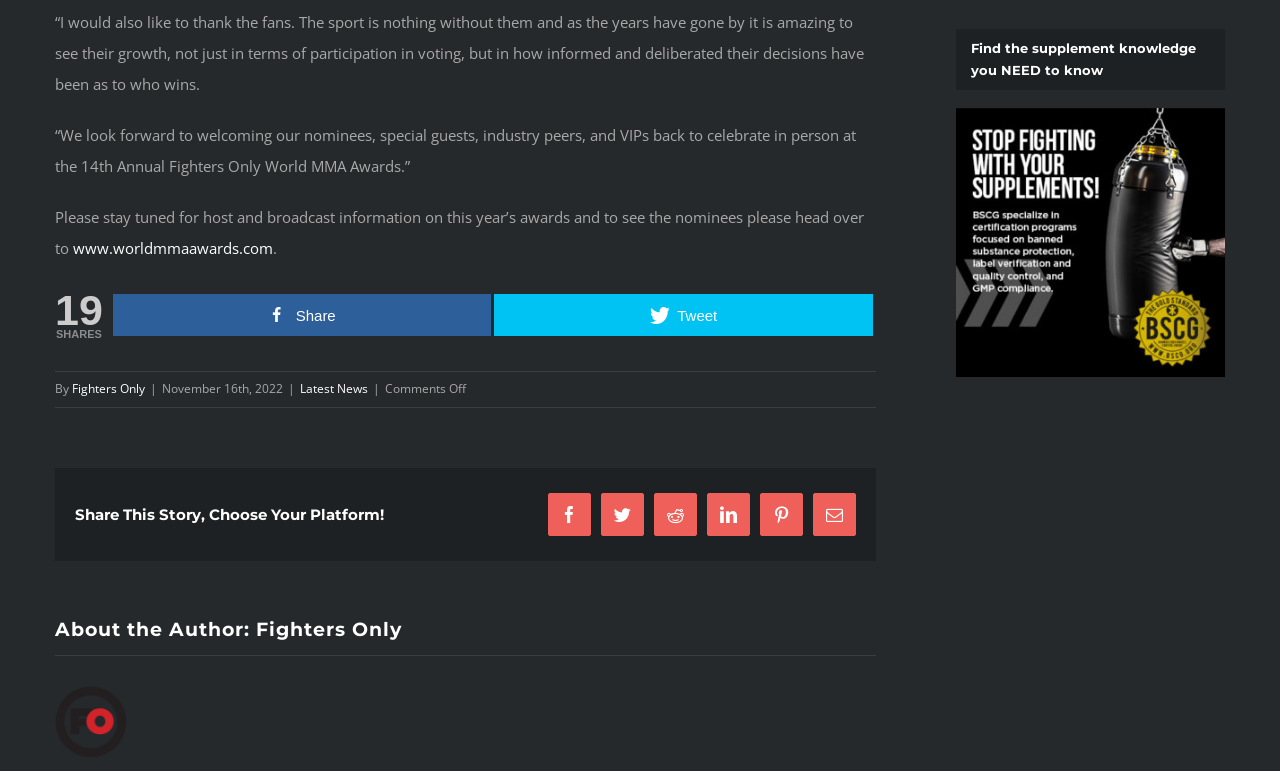What is the date of the article?
Please elaborate on the answer to the question with detailed information.

The article mentions the date November 16th, 2022, which suggests that the article was published on this date.